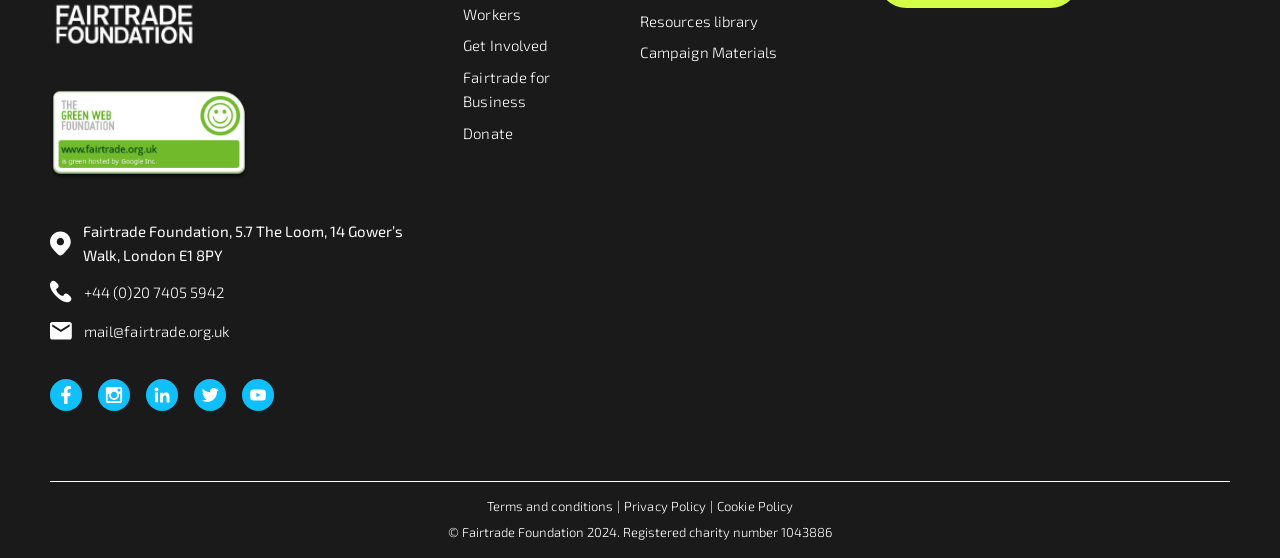How many navigation links are there at the top of the webpage?
Please respond to the question with as much detail as possible.

I counted the number of link elements that contain navigation text, such as 'Get Involved', 'Fairtrade for Business', and 'Donate', which are located at the top of the webpage.